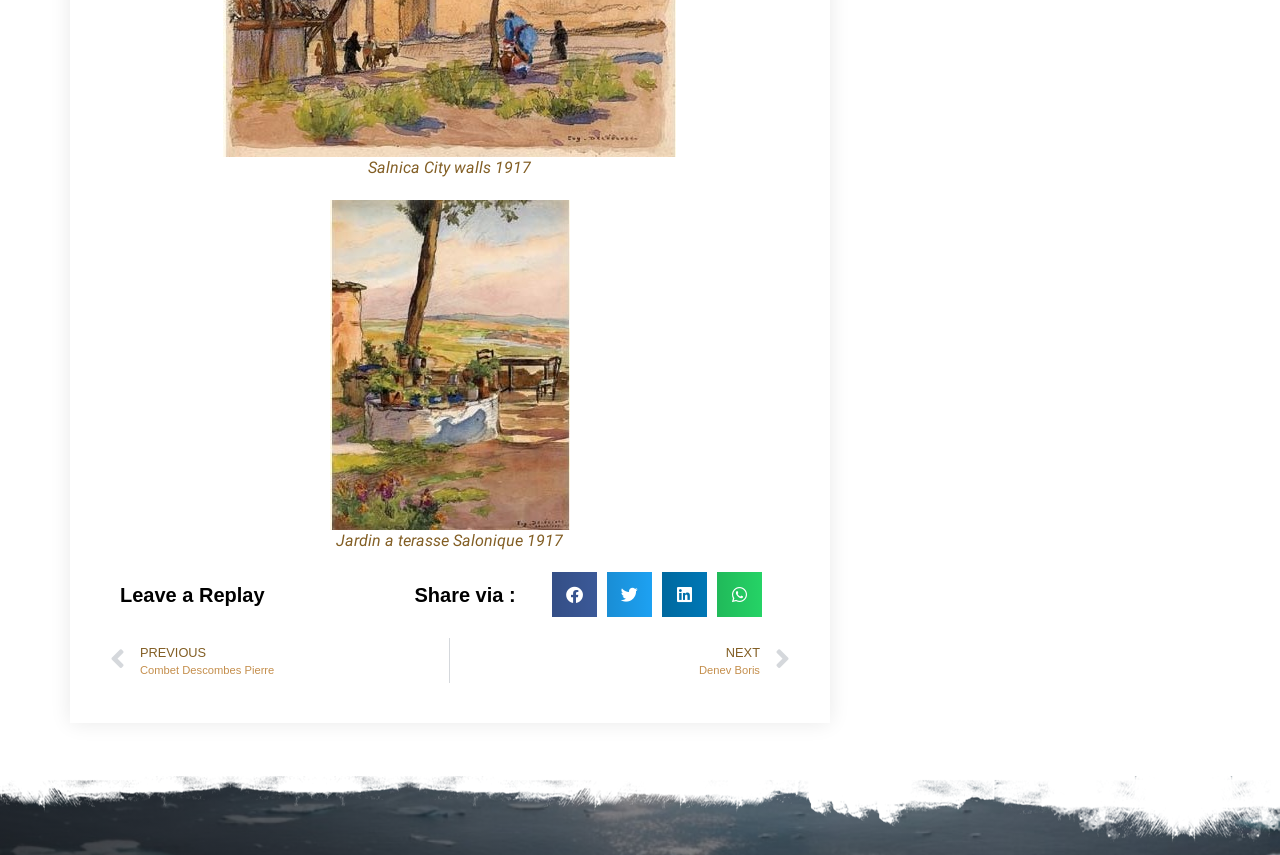Given the following UI element description: "aria-label="Share on facebook"", find the bounding box coordinates in the webpage screenshot.

[0.431, 0.669, 0.466, 0.722]